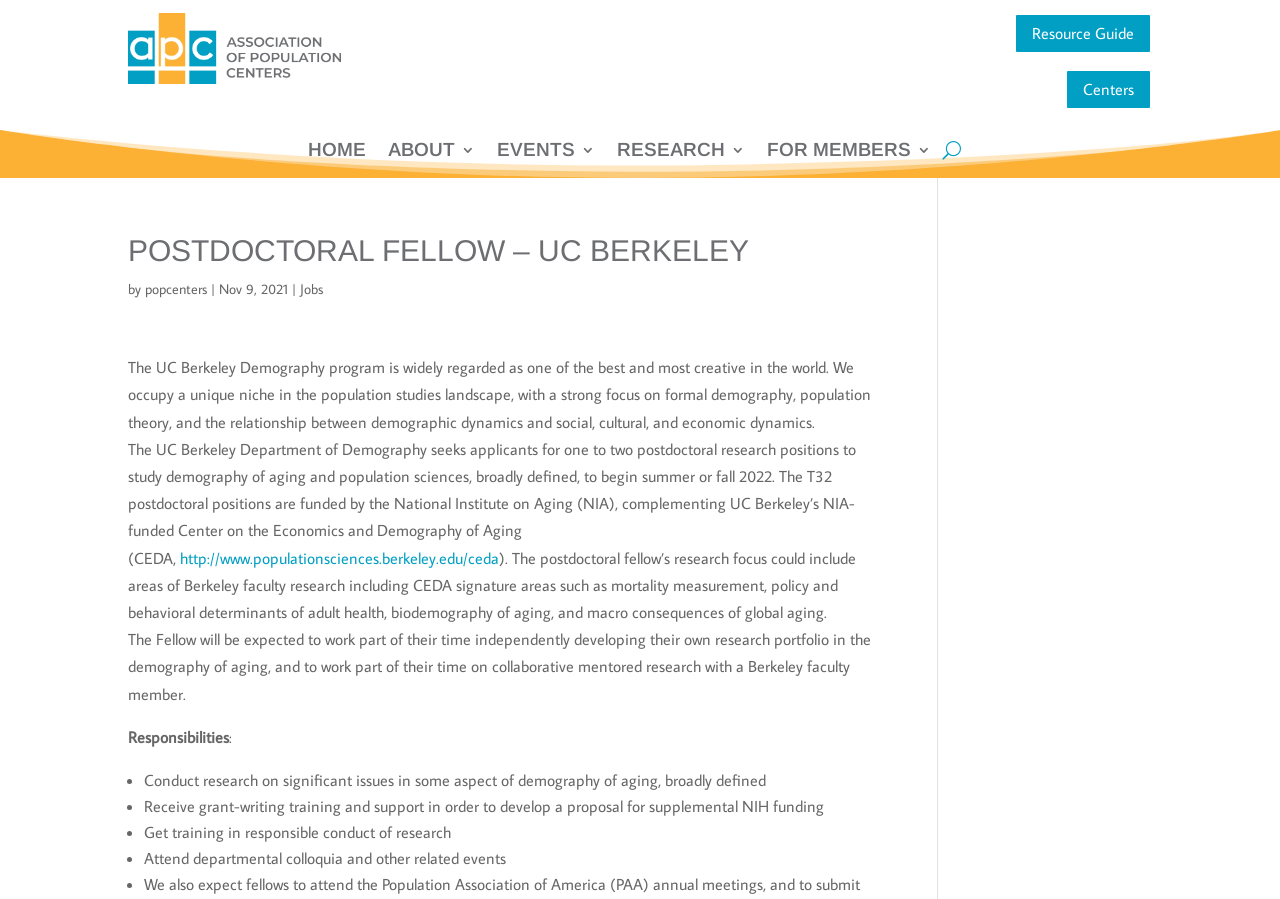What is the focus of the postdoctoral research positions?
From the screenshot, supply a one-word or short-phrase answer.

Demography of aging and population sciences